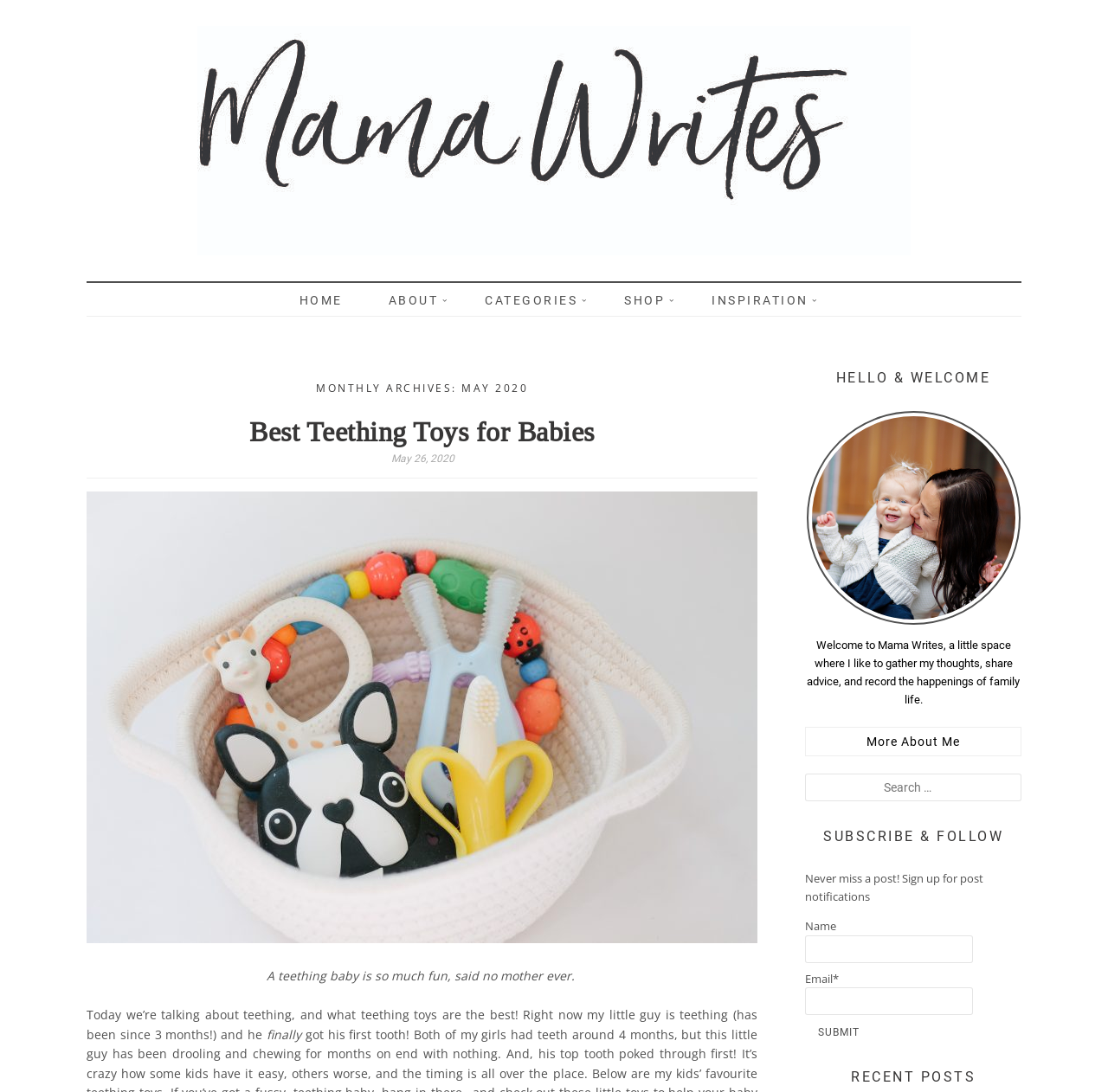Create a detailed narrative of the webpage’s visual and textual elements.

The webpage is titled "May 2020 - Mama Writes" and appears to be a personal blog or website. At the top, there is a navigation menu with links to "HOME", "ABOUT", "CATEGORIES", "SHOP", and "INSPIRATION", each accompanied by an icon.

Below the navigation menu, there is a header section with the title "MAMA WRITES" in large font, which is also a link. To the right of this title, there is a smaller heading that reads "MONTHLY ARCHIVES: MAY 2020".

The main content of the page is divided into two columns. The left column contains a series of blog posts or articles, each with a heading, a link to the full article, and a brief summary or excerpt. The first article is titled "Best Teething Toys for Babies" and has a link to read more. Below this article, there is an image related to teething toys, followed by a block of text that discusses teething and the importance of finding the right teething toys.

The right column contains a welcome message and a brief introduction to the website, along with a link to "More About Me". There is also a search bar and a section to subscribe to the website's newsletter, where visitors can enter their name and email address to receive post notifications.

At the bottom of the right column, there is a call-to-action button labeled "SUBMIT" to complete the subscription process. Overall, the webpage has a clean and organized layout, with a focus on sharing personal experiences and advice related to family life.